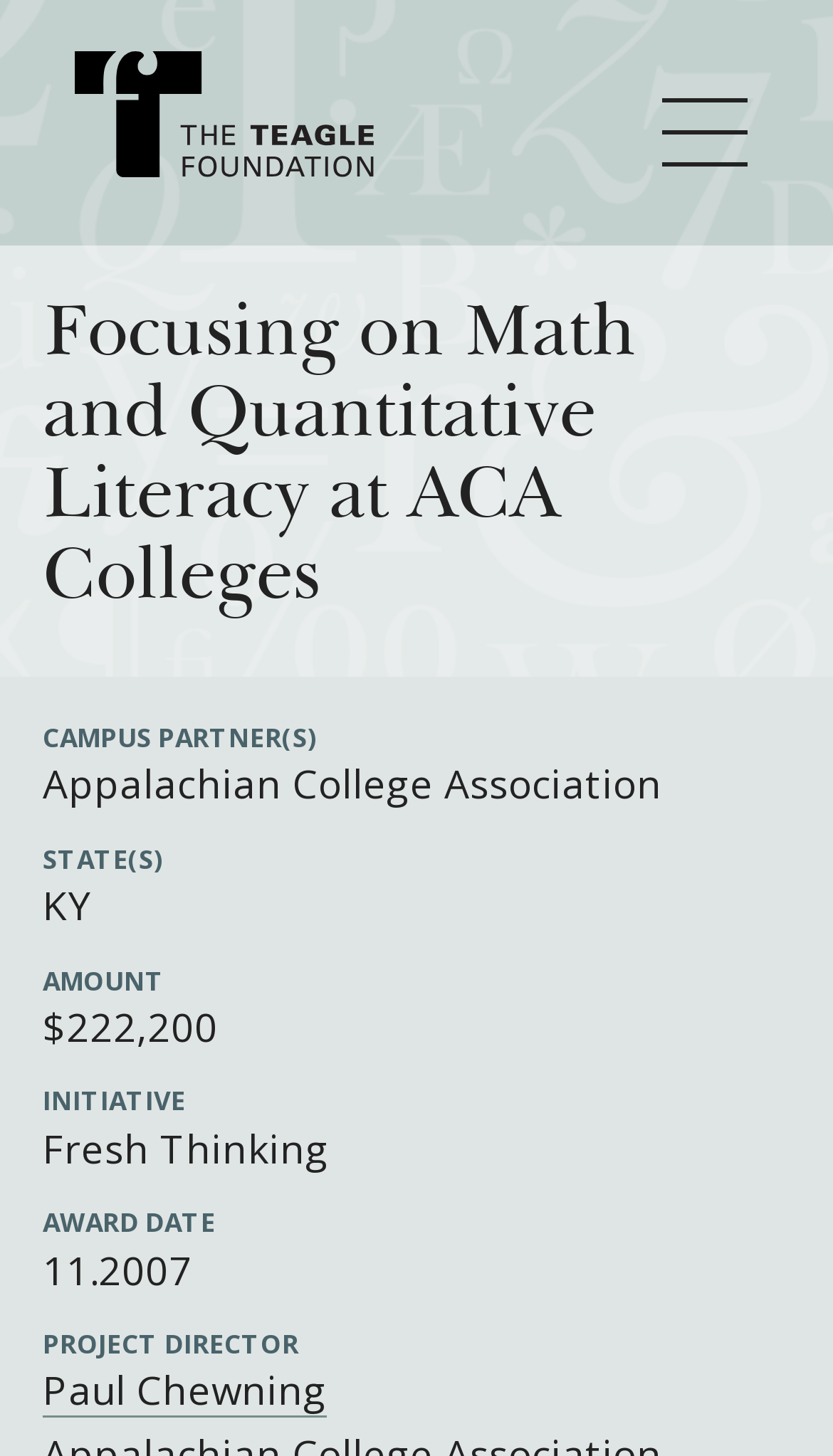Please predict the bounding box coordinates of the element's region where a click is necessary to complete the following instruction: "Click the 'About Teagle' link". The coordinates should be represented by four float numbers between 0 and 1, i.e., [left, top, right, bottom].

[0.051, 0.202, 0.395, 0.247]